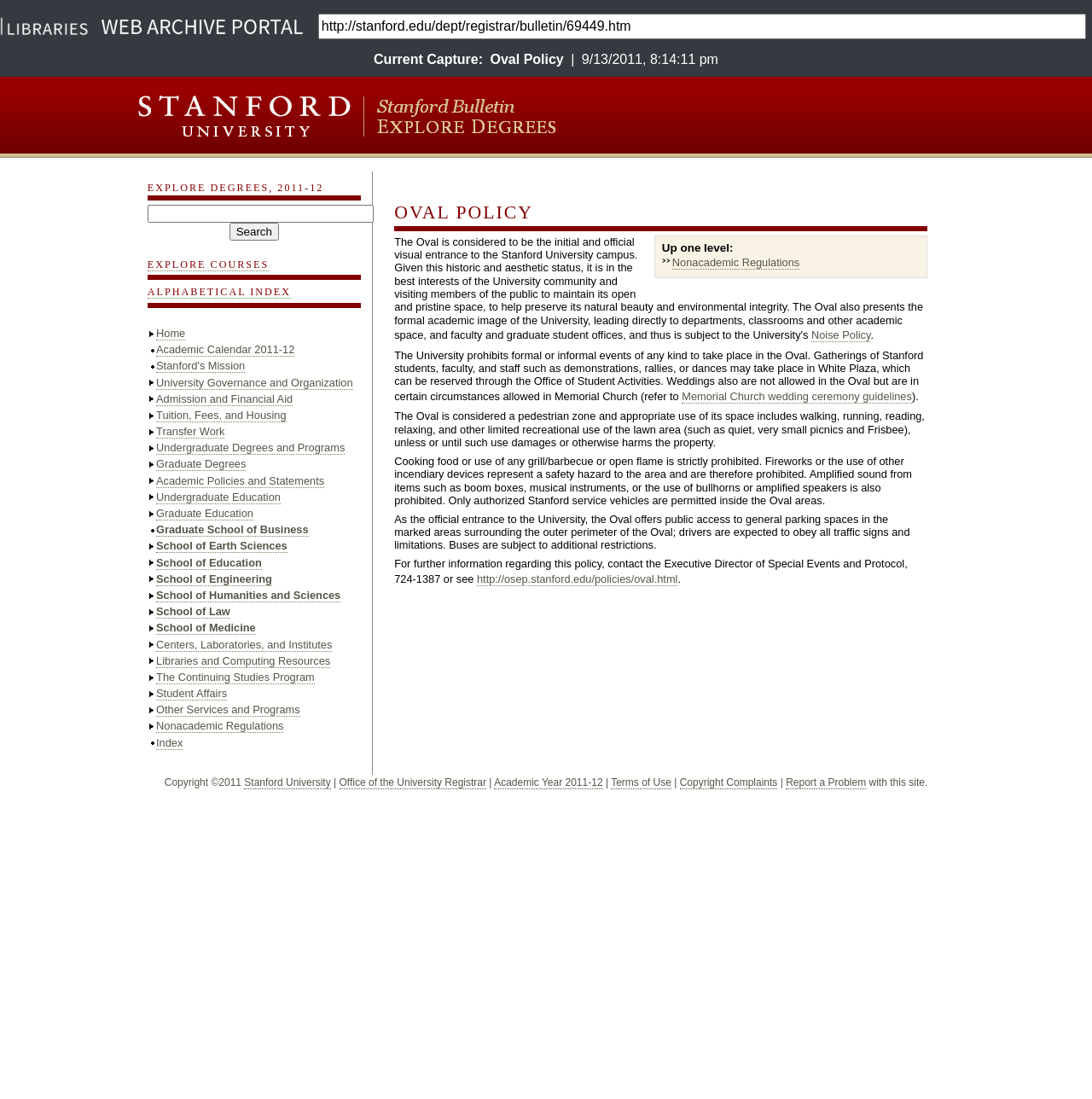Please provide a brief answer to the question using only one word or phrase: 
What takes up most of the webpage?

Iframe